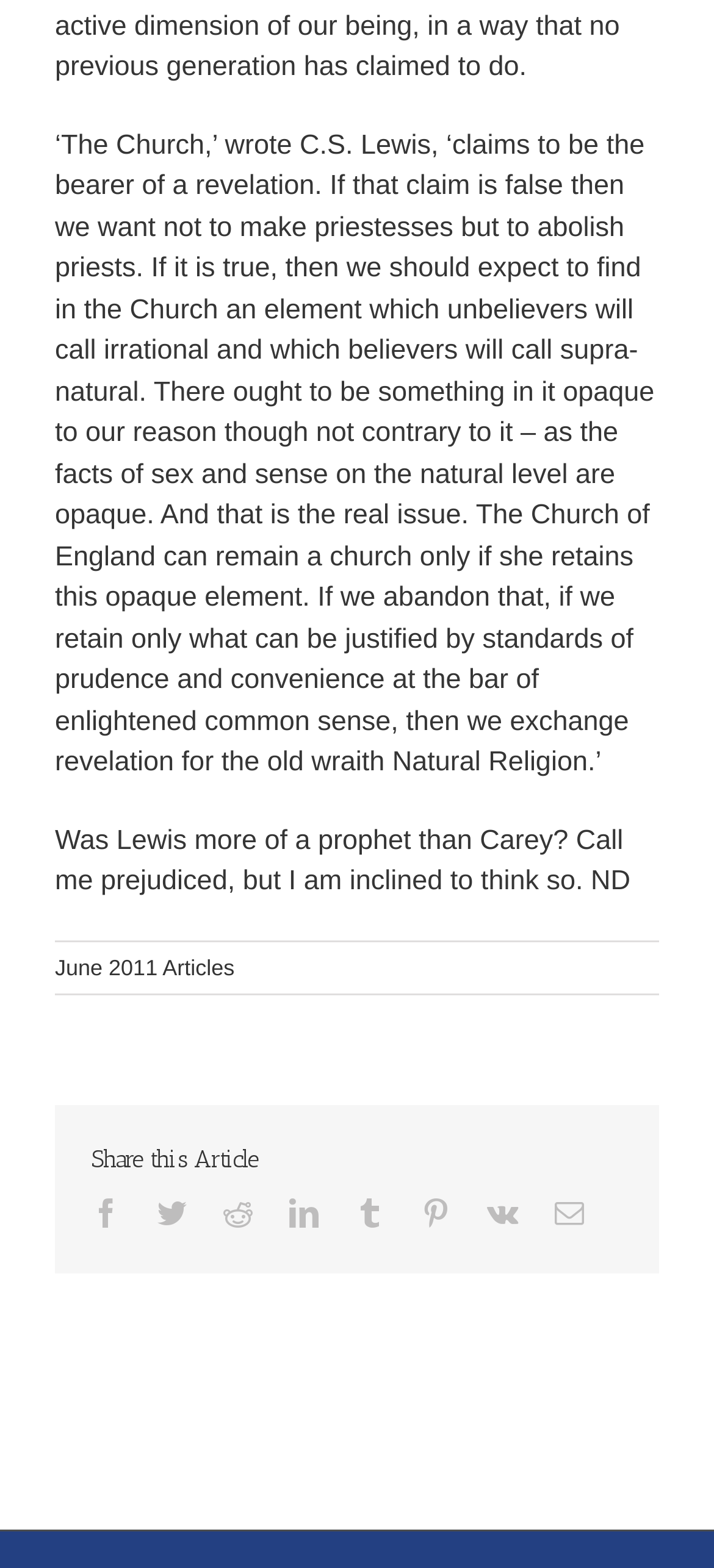Please provide a comprehensive response to the question based on the details in the image: What is the topic of the quote by C.S. Lewis?

The quote by C.S. Lewis mentions 'The Church' and discusses its role in retaining an 'opaque element' that is beyond human reason, implying that the topic is related to the nature and purpose of the Church.